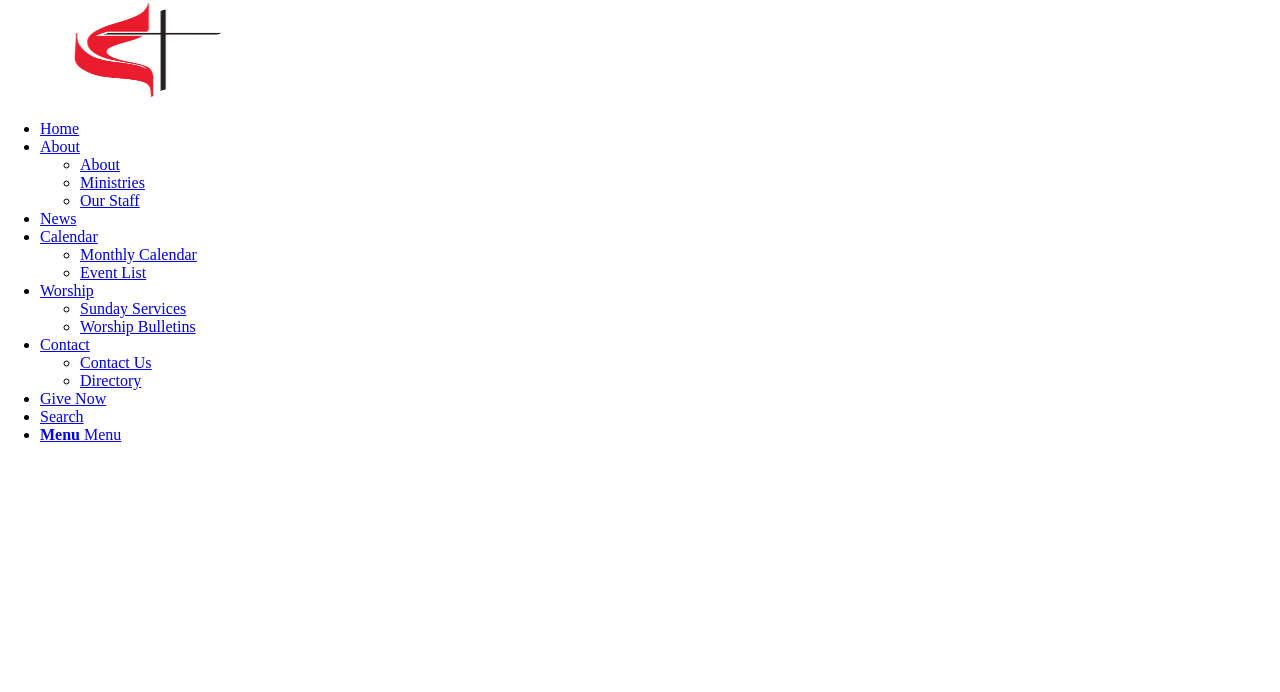Can you find the bounding box coordinates for the element that needs to be clicked to execute this instruction: "view news"? The coordinates should be given as four float numbers between 0 and 1, i.e., [left, top, right, bottom].

[0.031, 0.303, 1.0, 0.329]